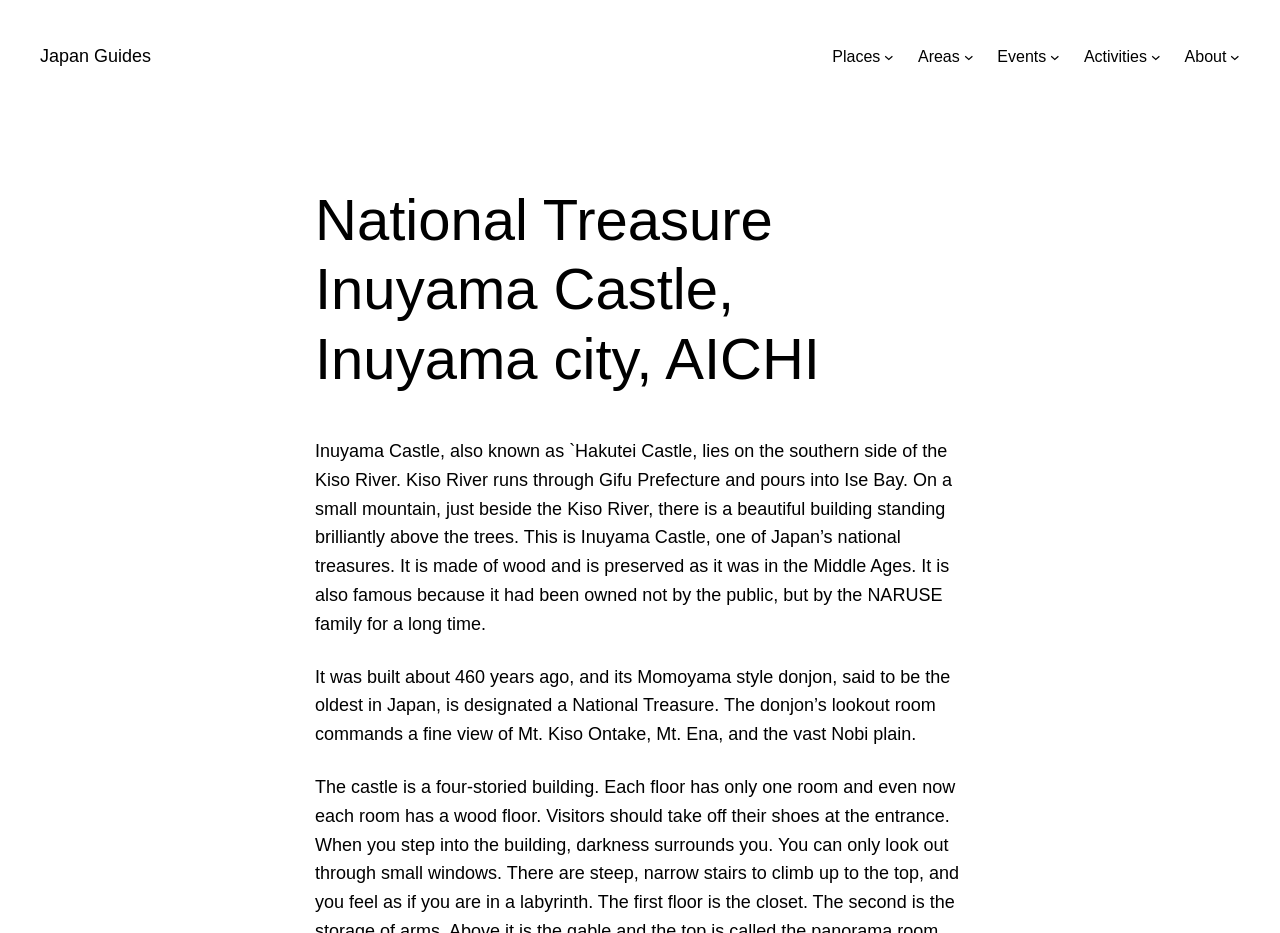Answer this question using a single word or a brief phrase:
Who owned Inuyama Castle for a long time?

NARUSE family